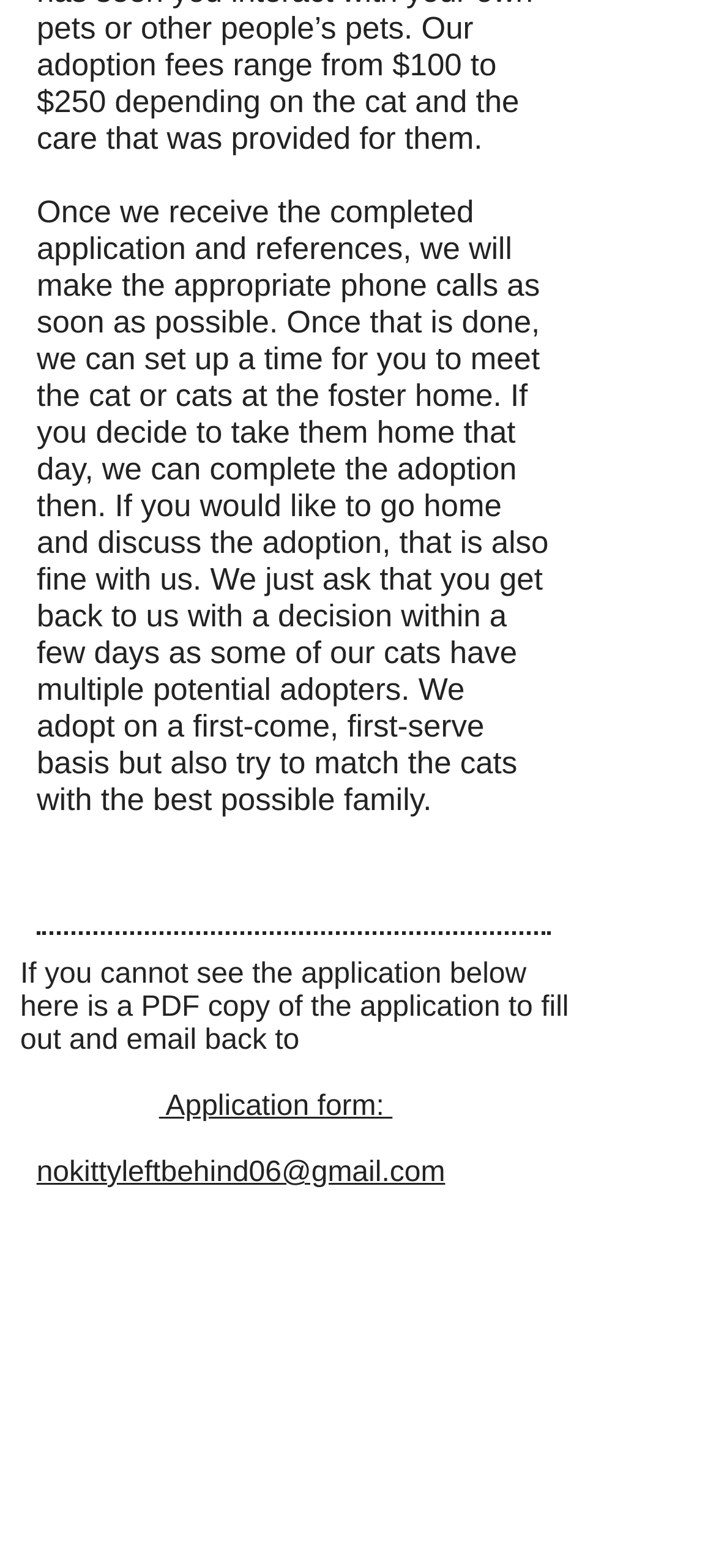Determine the bounding box for the UI element described here: "Application form:".

[0.222, 0.696, 0.548, 0.716]